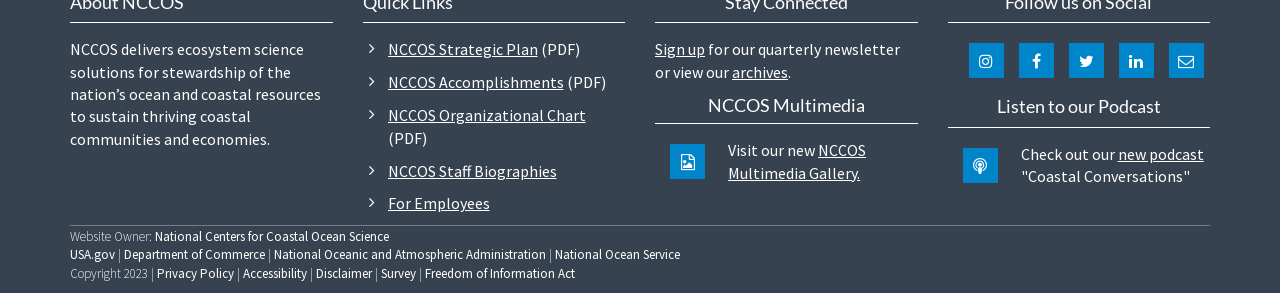What is the name of the podcast?
Examine the image closely and answer the question with as much detail as possible.

I found the answer by looking at the 'Listen to our Podcast' section, which mentions 'Coastal Conversations' as the name of the podcast.